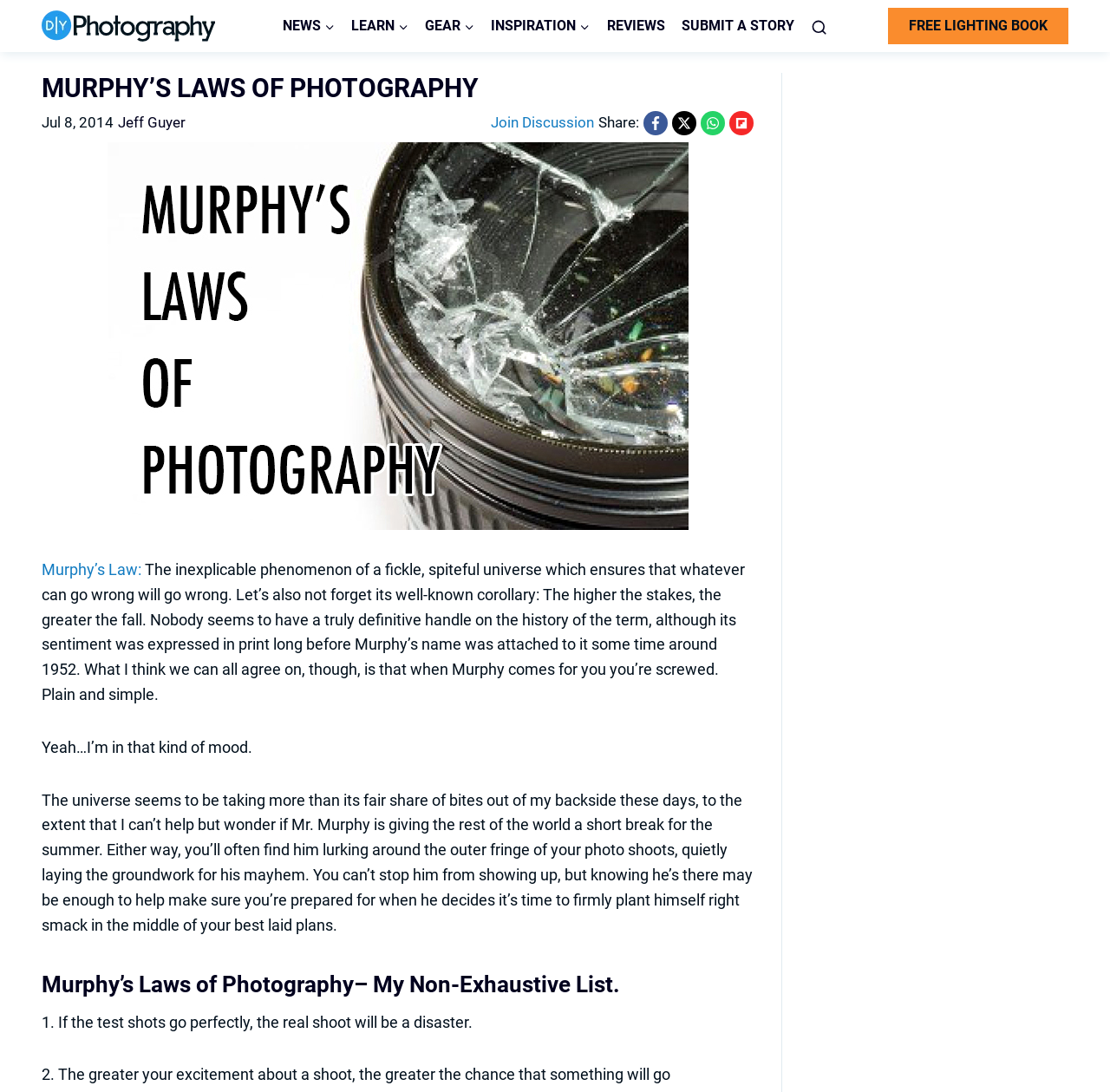For the following element description, predict the bounding box coordinates in the format (top-left x, top-left y, bottom-right x, bottom-right y). All values should be floating point numbers between 0 and 1. Description: aria-label="WhatsApp"

[0.631, 0.102, 0.653, 0.124]